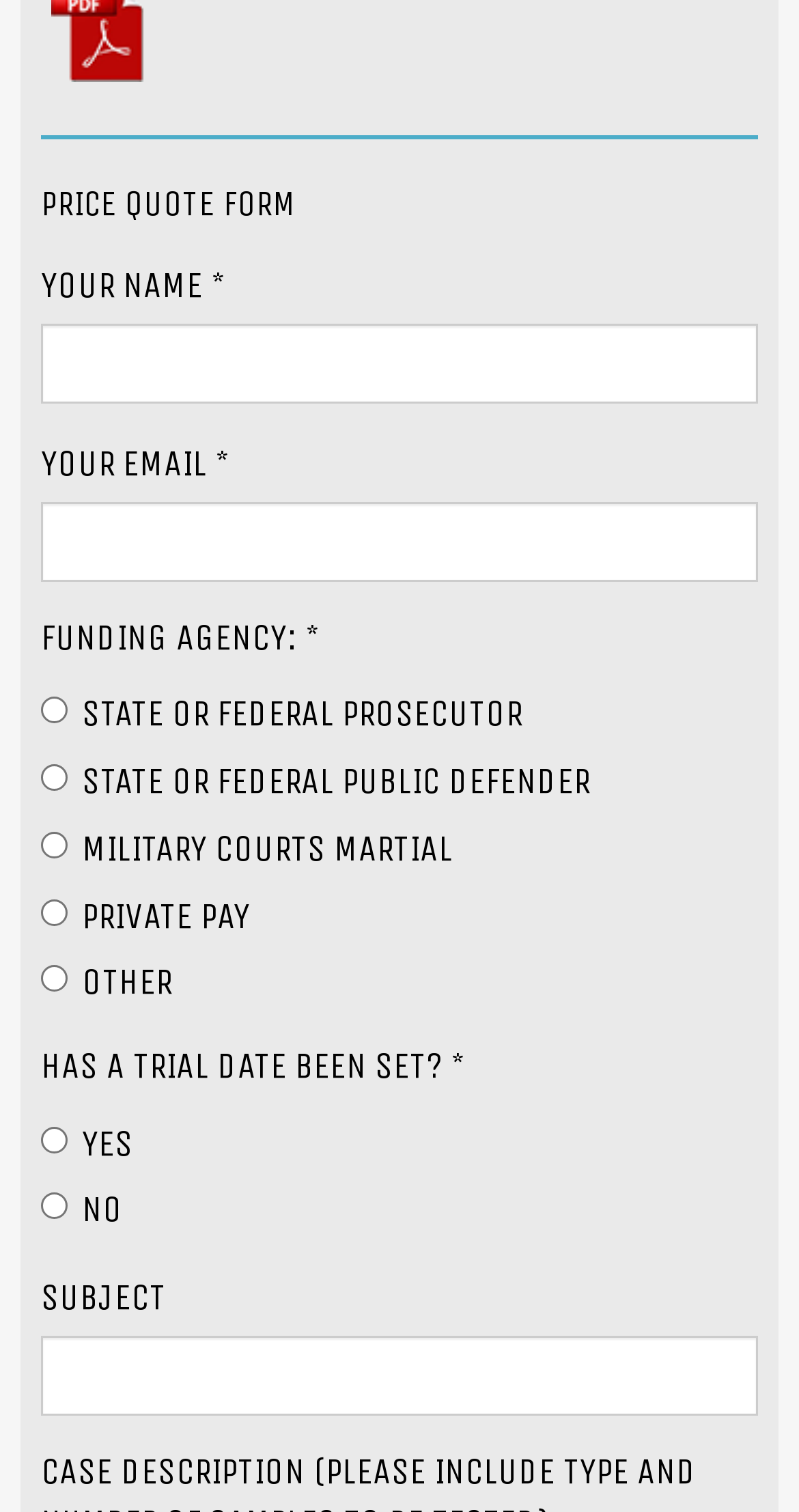Please answer the following question using a single word or phrase: 
What is the purpose of the subject field?

Provide additional information